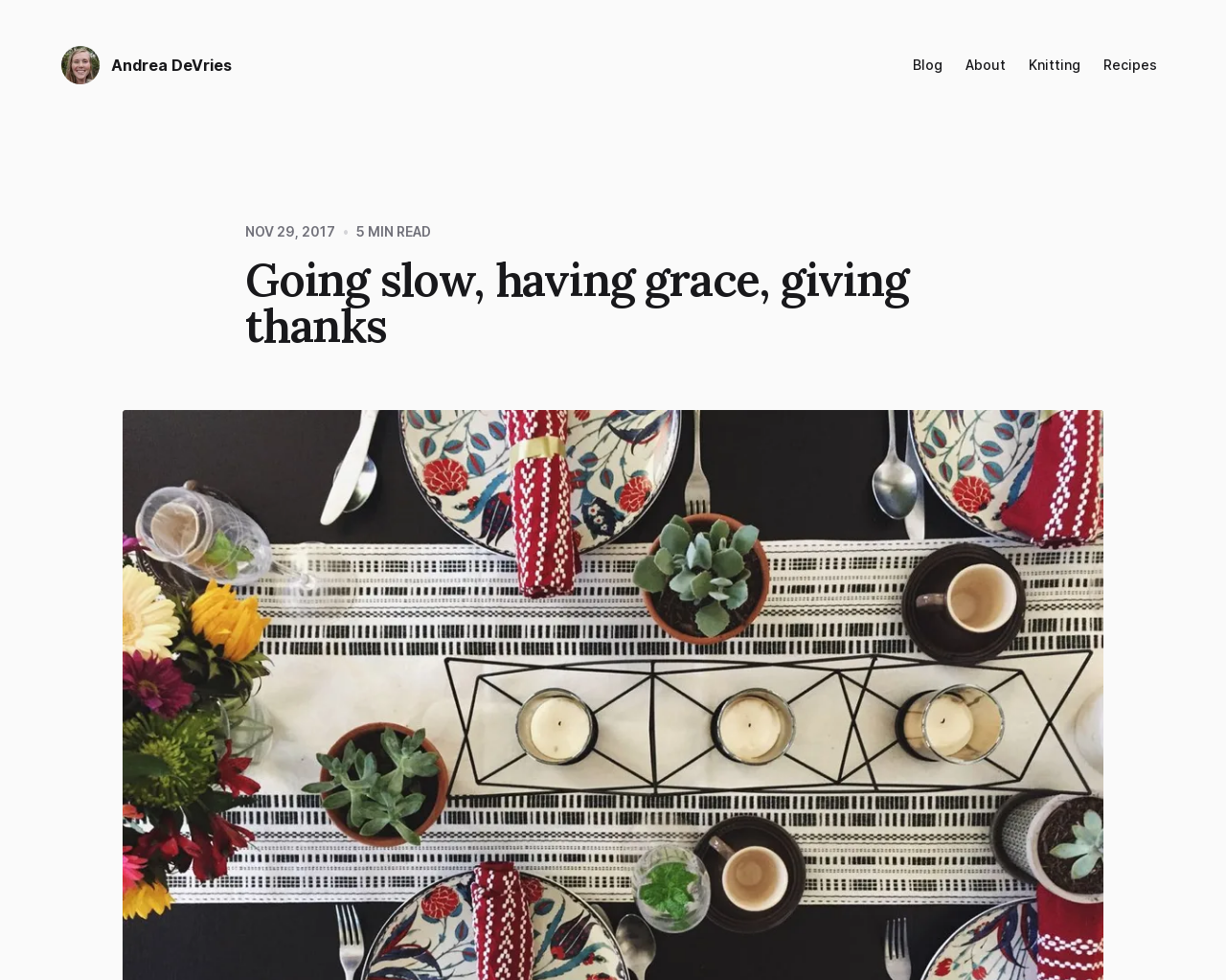Given the description Andrea DeVries, predict the bounding box coordinates of the UI element. Ensure the coordinates are in the format (top-left x, top-left y, bottom-right x, bottom-right y) and all values are between 0 and 1.

[0.05, 0.047, 0.189, 0.086]